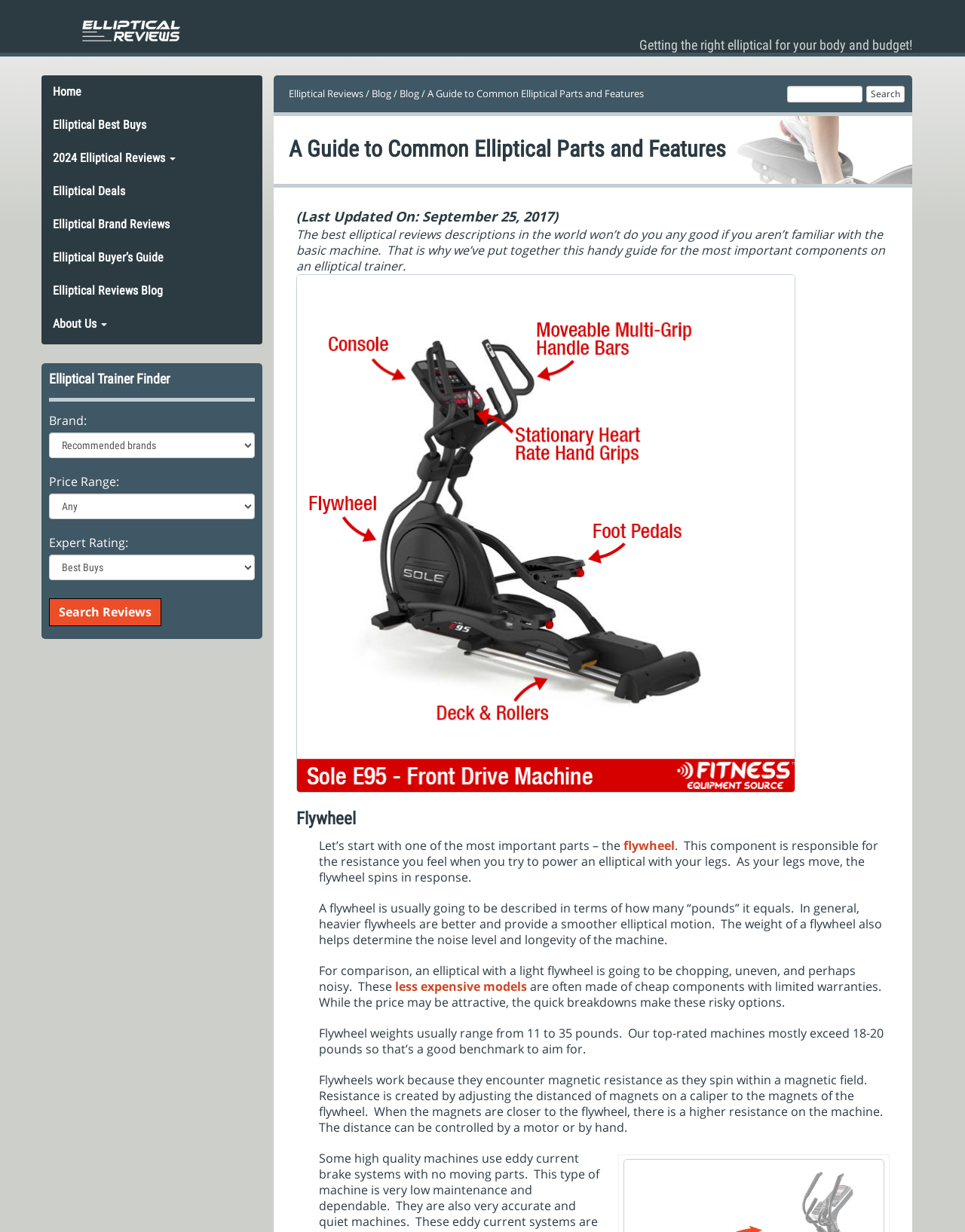Determine the bounding box coordinates for the area that needs to be clicked to fulfill this task: "Search for elliptical trainers". The coordinates must be given as four float numbers between 0 and 1, i.e., [left, top, right, bottom].

[0.816, 0.069, 0.894, 0.083]